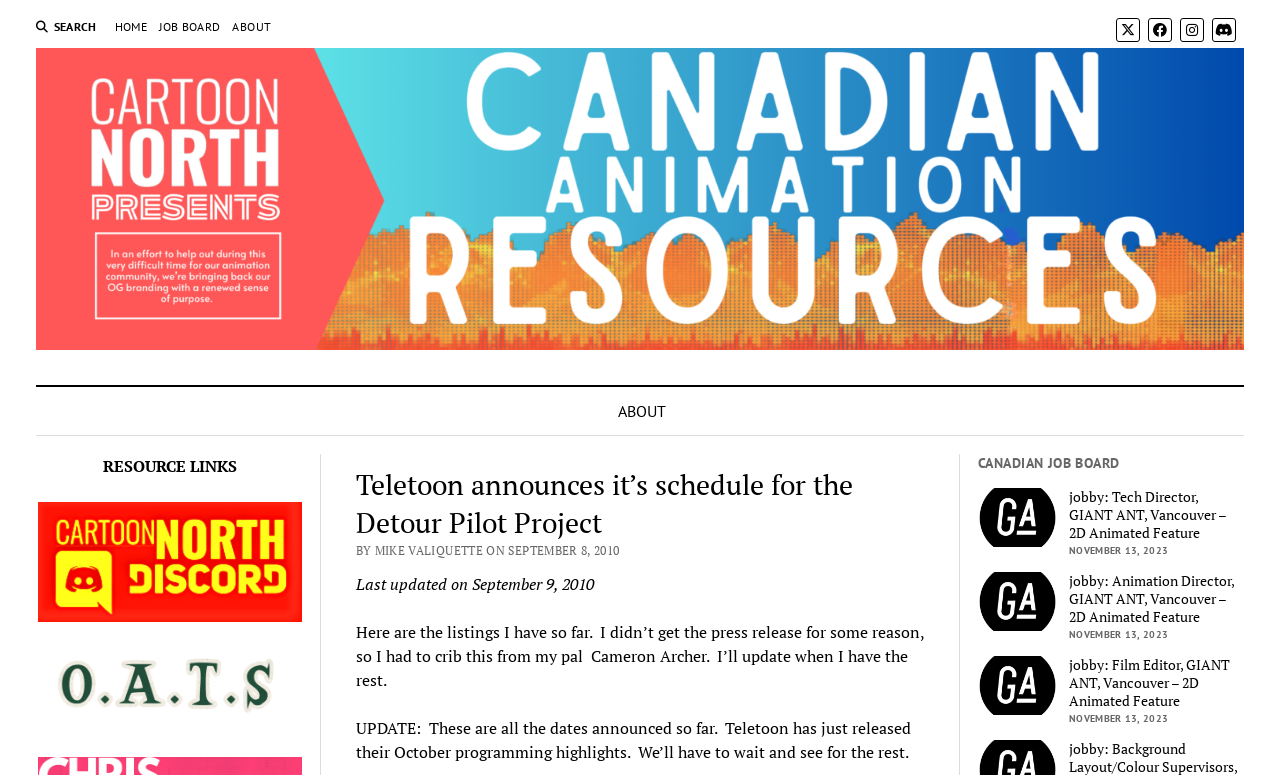Respond with a single word or phrase for the following question: 
How many job postings are there?

3